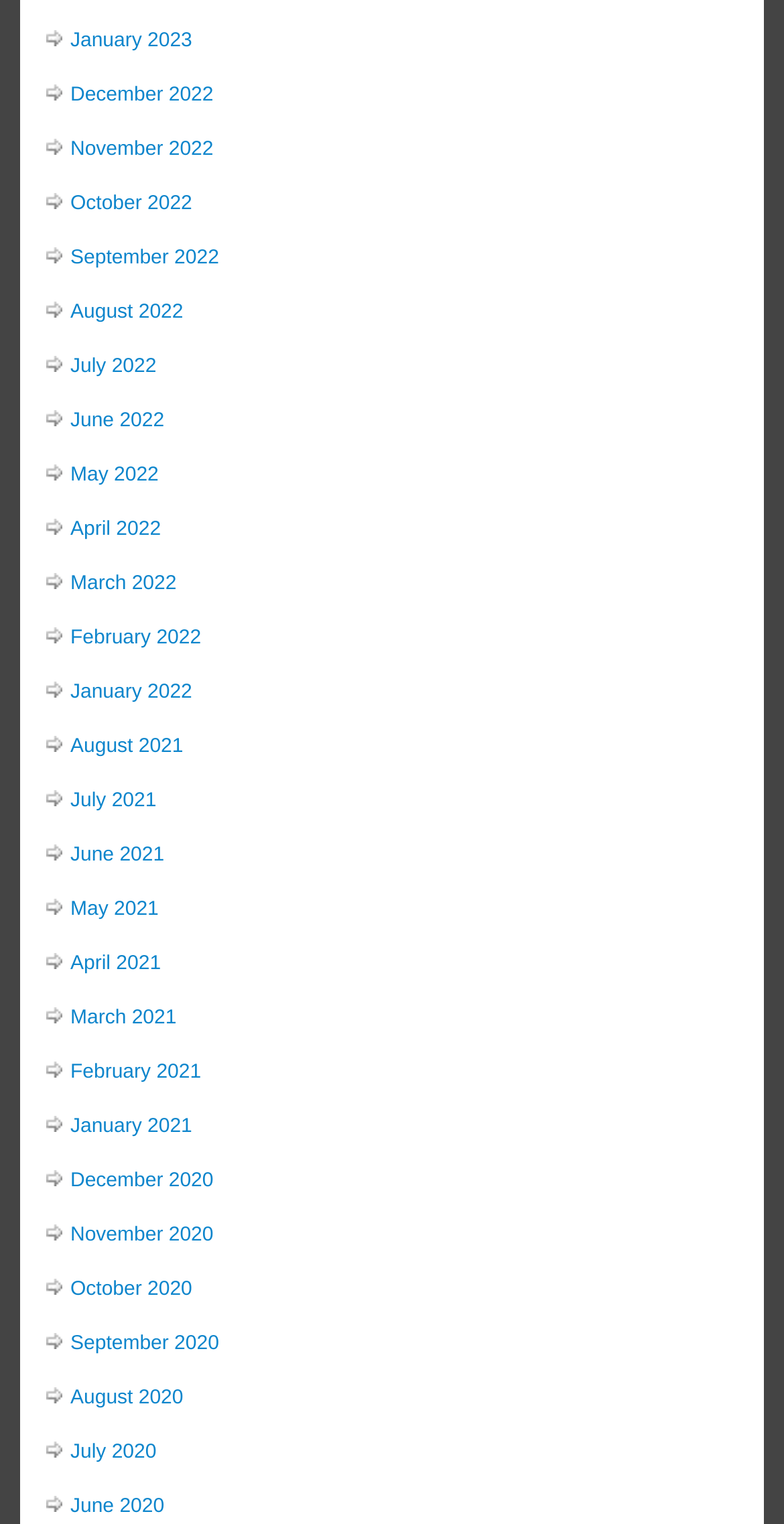Provide a brief response to the question using a single word or phrase: 
What is the purpose of the links?

To access archived content